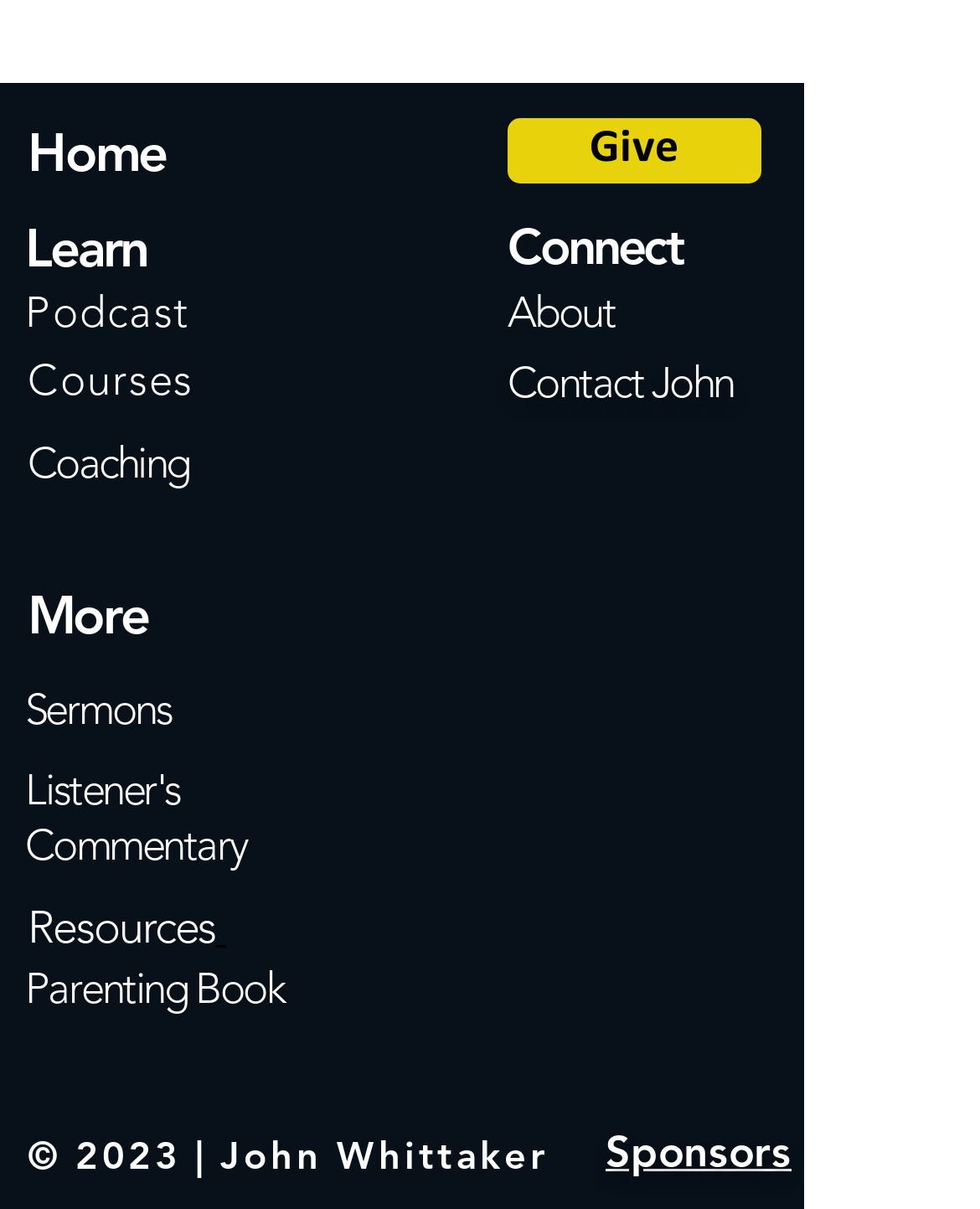Please specify the bounding box coordinates of the element that should be clicked to execute the given instruction: 'connect with John'. Ensure the coordinates are four float numbers between 0 and 1, expressed as [left, top, right, bottom].

[0.518, 0.295, 0.748, 0.337]